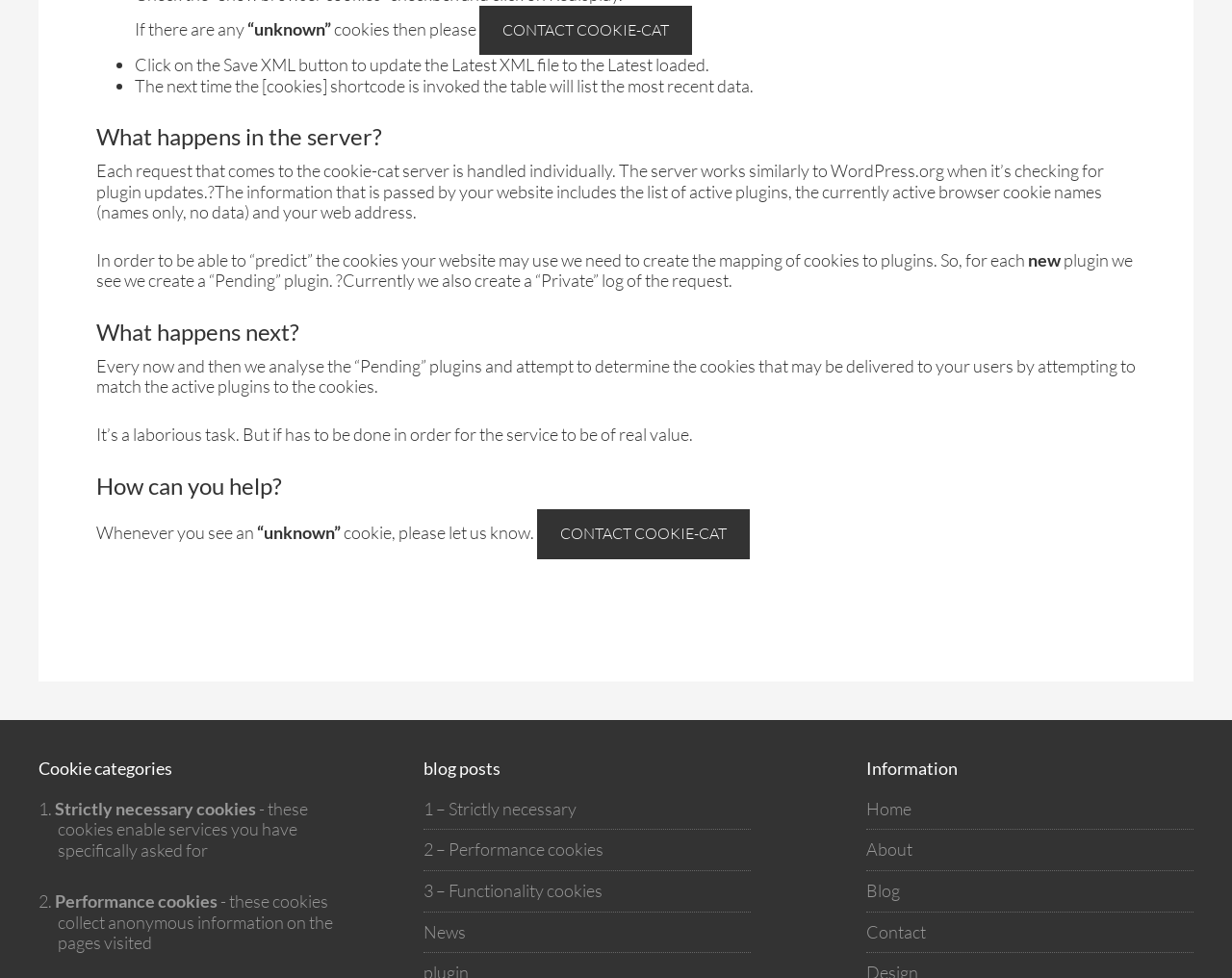From the webpage screenshot, predict the bounding box coordinates (top-left x, top-left y, bottom-right x, bottom-right y) for the UI element described here: Privacy

[0.703, 0.338, 0.748, 0.36]